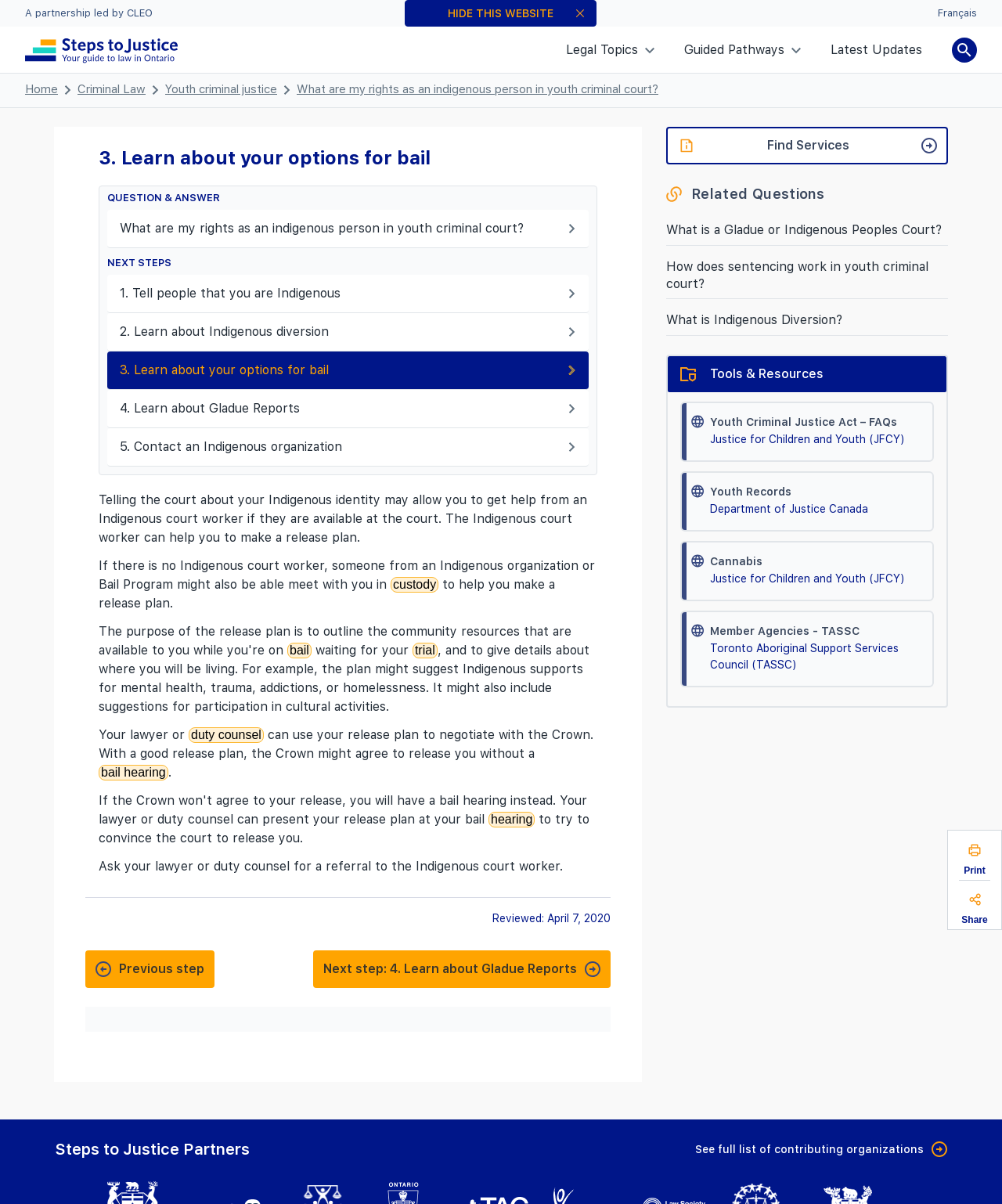Provide the bounding box coordinates of the area you need to click to execute the following instruction: "Click the 'Hide' button".

[0.571, 0.005, 0.587, 0.018]